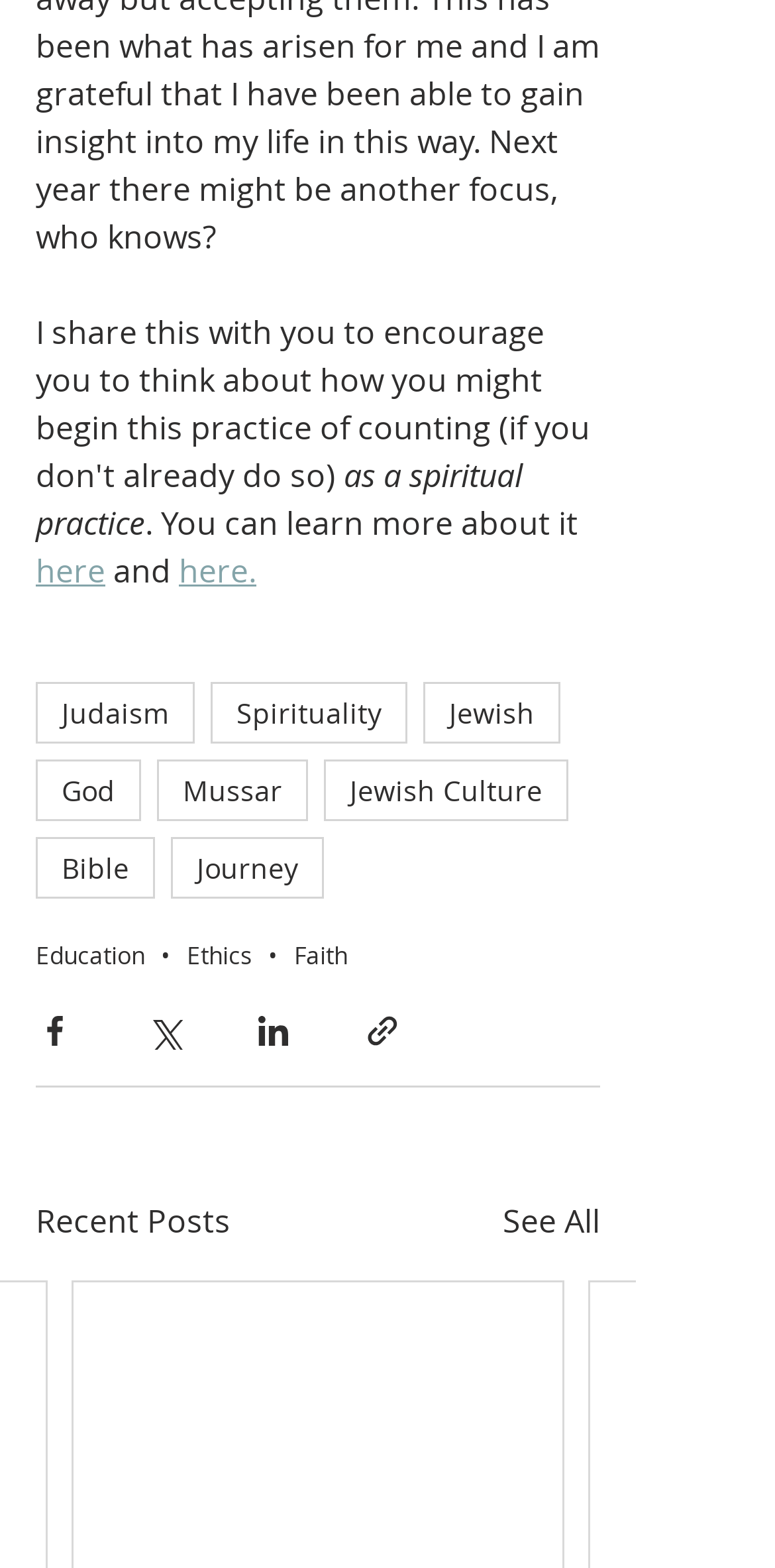Pinpoint the bounding box coordinates of the area that must be clicked to complete this instruction: "Explore Judaism".

[0.046, 0.435, 0.251, 0.474]